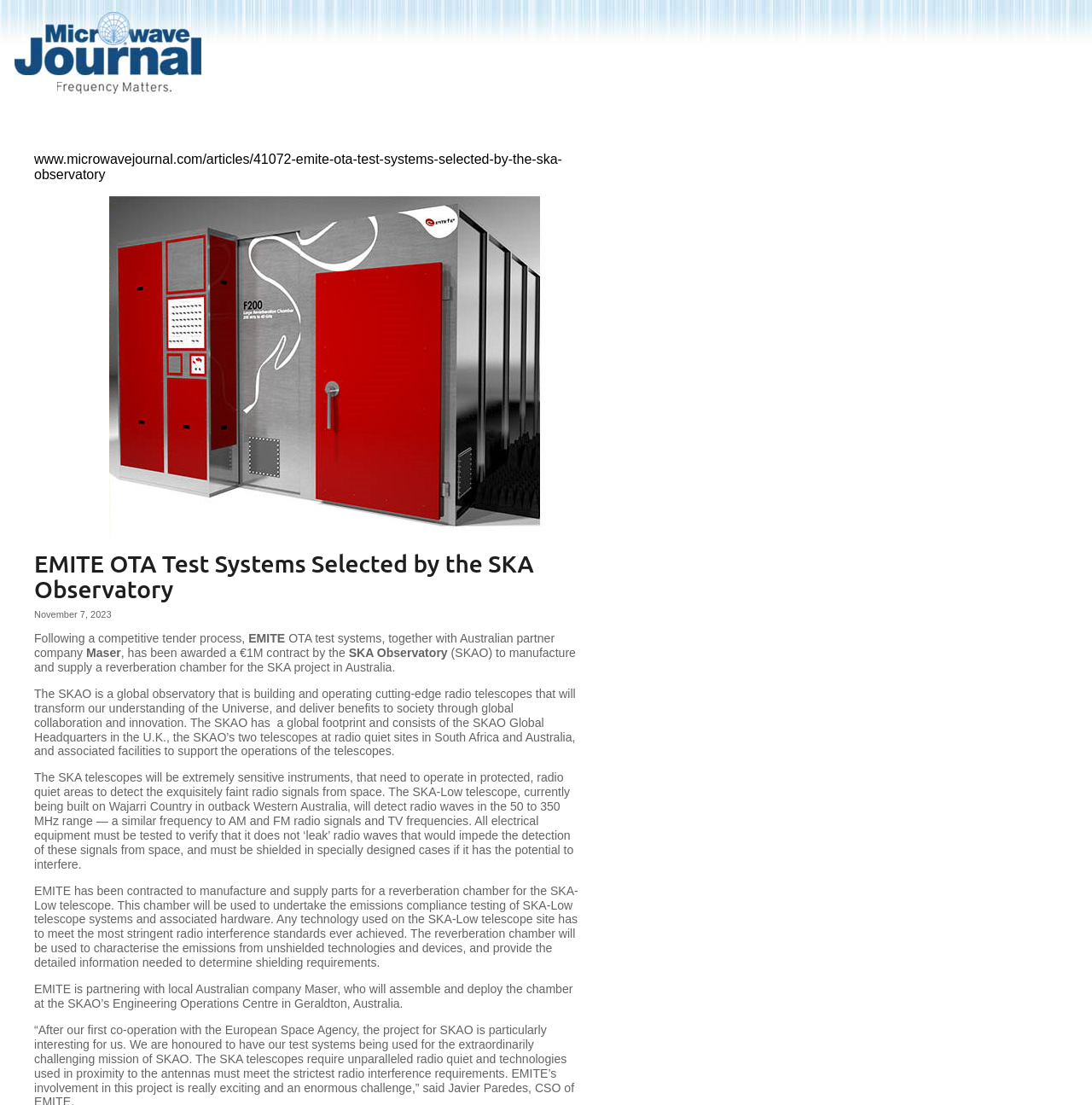Please use the details from the image to answer the following question comprehensively:
What is the frequency range of the SKA-Low telescope?

The answer can be found in the paragraph that starts with 'The SKA telescopes will be extremely sensitive instruments,' where it is mentioned that 'The SKA-Low telescope, currently being built on Wajarri Country in outback Western Australia, will detect radio waves in the 50 to 350 MHz range — a similar frequency to AM and FM radio signals and TV frequencies'.